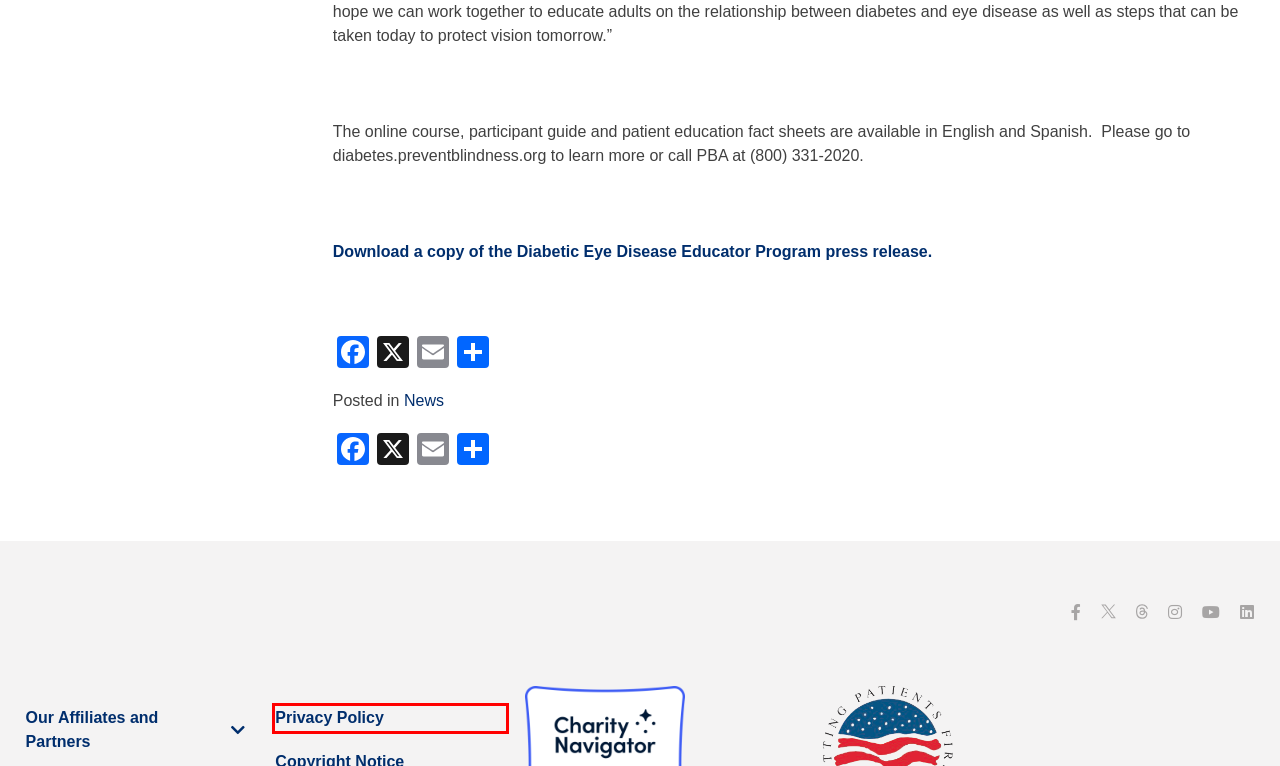Examine the screenshot of the webpage, noting the red bounding box around a UI element. Pick the webpage description that best matches the new page after the element in the red bounding box is clicked. Here are the candidates:
A. Prevent Blindness Board of Directors - Prevent Blindness
B. Employment Opportunities - Prevent Blindness
C. Privacy Policy - Prevent Blindness
D. 2024 Focus on Eye Health Summit
E. Advocacy Prevent Blindness - Prevent Blindness
F. AddToAny - Share
G. A Lifetime of Healthy Vision - Prevent Blindness Wisconsin
H. accessiBe Guide for Screen Reader Users - accessiBe

C